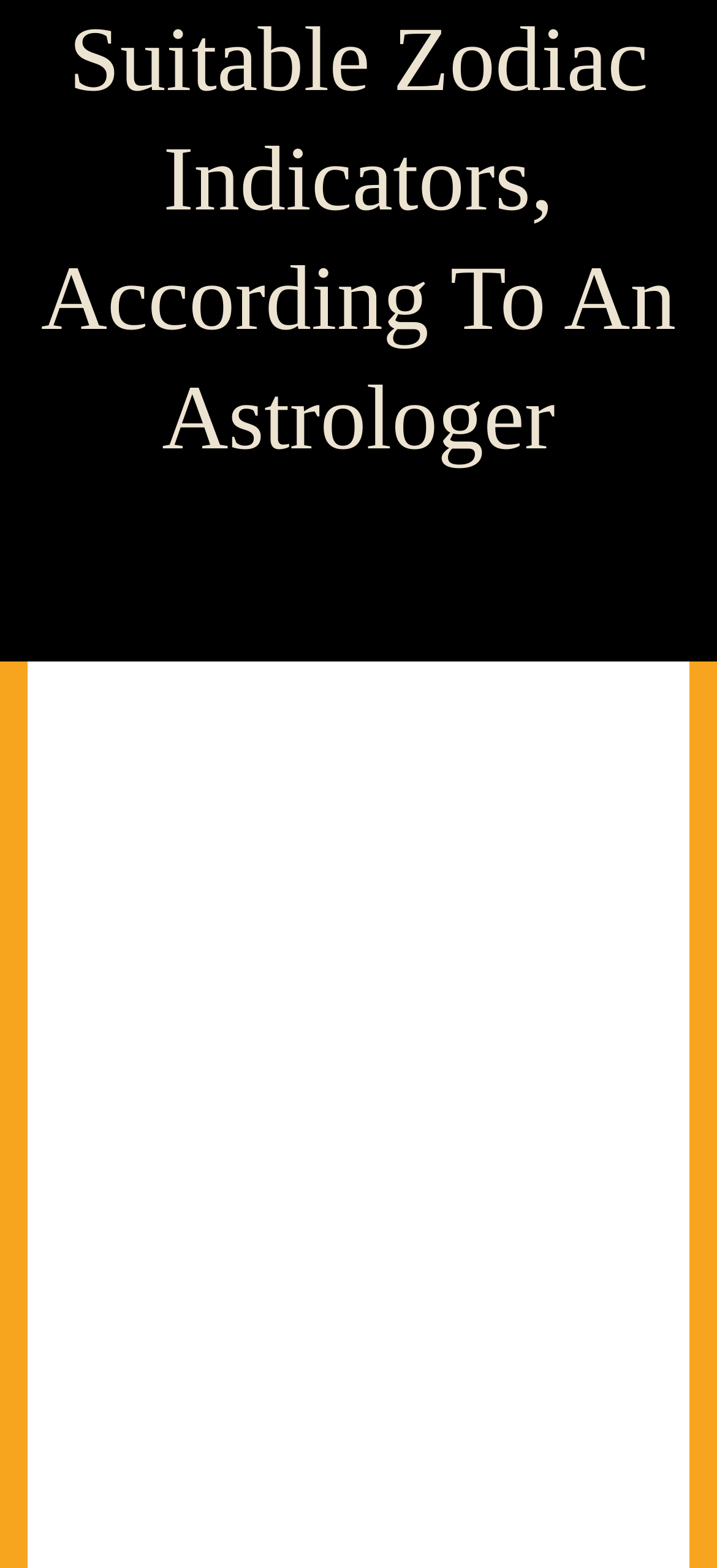Identify the bounding box for the UI element specified in this description: "Ship tận nhà". The coordinates must be four float numbers between 0 and 1, formatted as [left, top, right, bottom].

[0.05, 0.153, 0.95, 0.19]